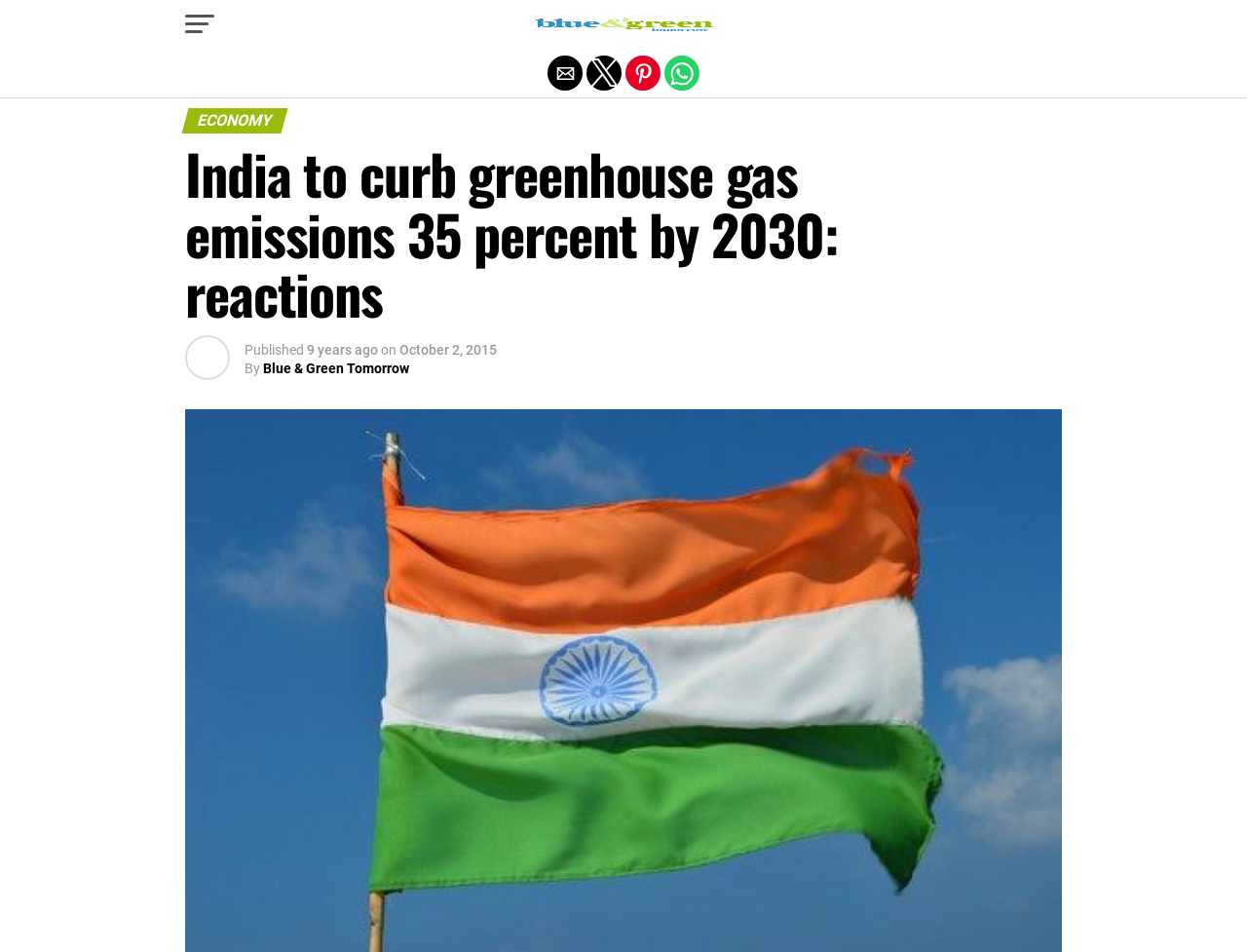Extract the primary headline from the webpage and present its text.

India to curb greenhouse gas emissions 35 percent by 2030: reactions